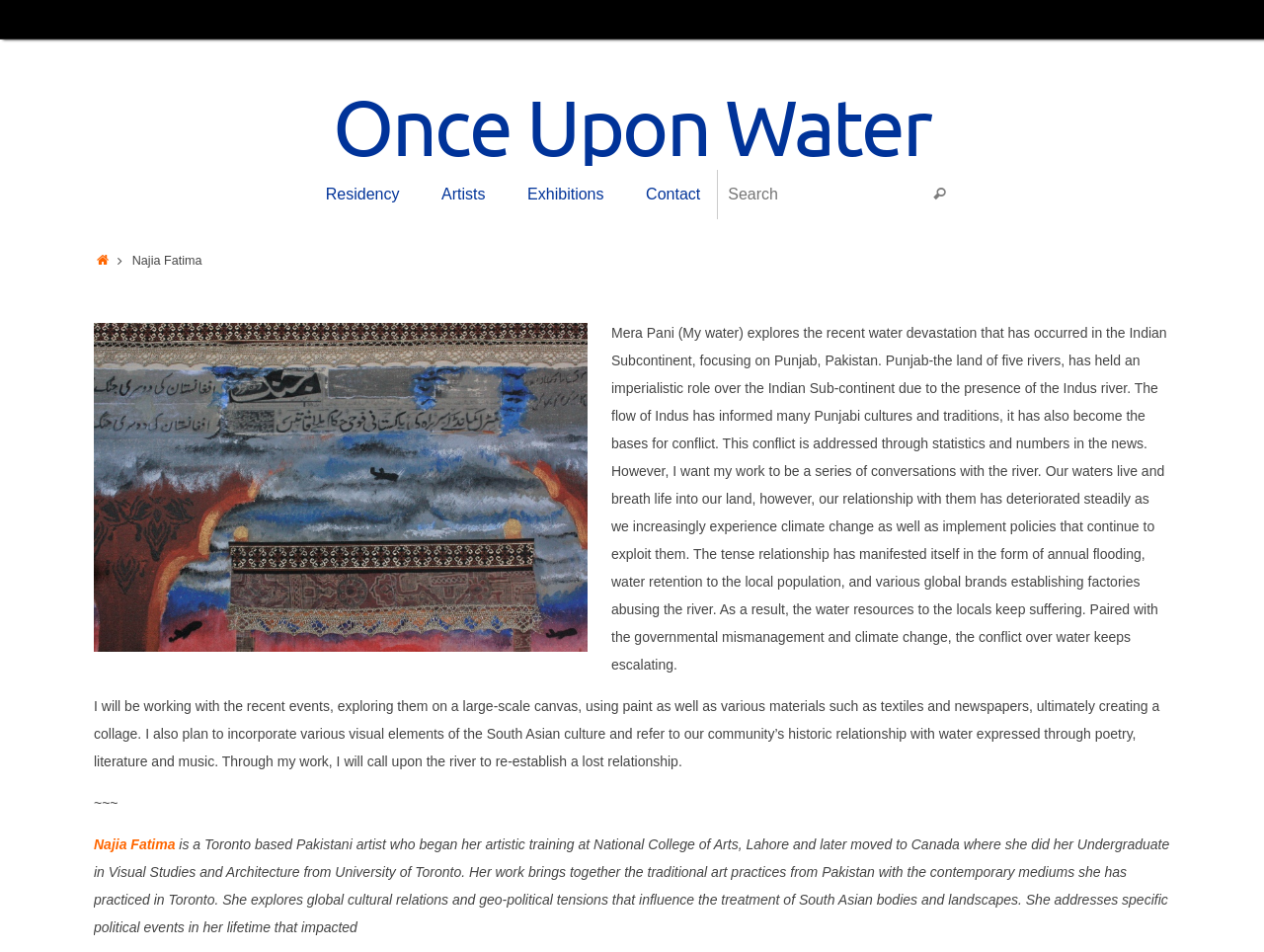Provide a comprehensive caption for the webpage.

The webpage is about Najia Fatima, an artist, and her art residency project "Once Upon Water". At the top, there is a link to "Once Upon Water" and a brief description of the project as "an Art Residency about Material and Magical notions of Water". Below this, there is a navigation menu with links to "Residency", "Artists", "Exhibitions", and "Contact", each with a dropdown menu. To the right of the navigation menu, there is a search bar with a search button.

On the left side of the page, there is a section with a link to "Home" and the artist's name "Najia Fatima" in a heading. Below this, there is a large block of text that describes the artist's project "Mera Pani (My water)", which explores the water devastation in the Indian Subcontinent, particularly in Punjab, Pakistan. The text discusses the cultural significance of the Indus river, the conflict over water resources, and the artist's approach to addressing this issue through her work.

The text is divided into two paragraphs, with the first paragraph describing the context and the second paragraph explaining the artist's approach. Below this text, there is another block of text that describes the artist's background, including her education and artistic training.